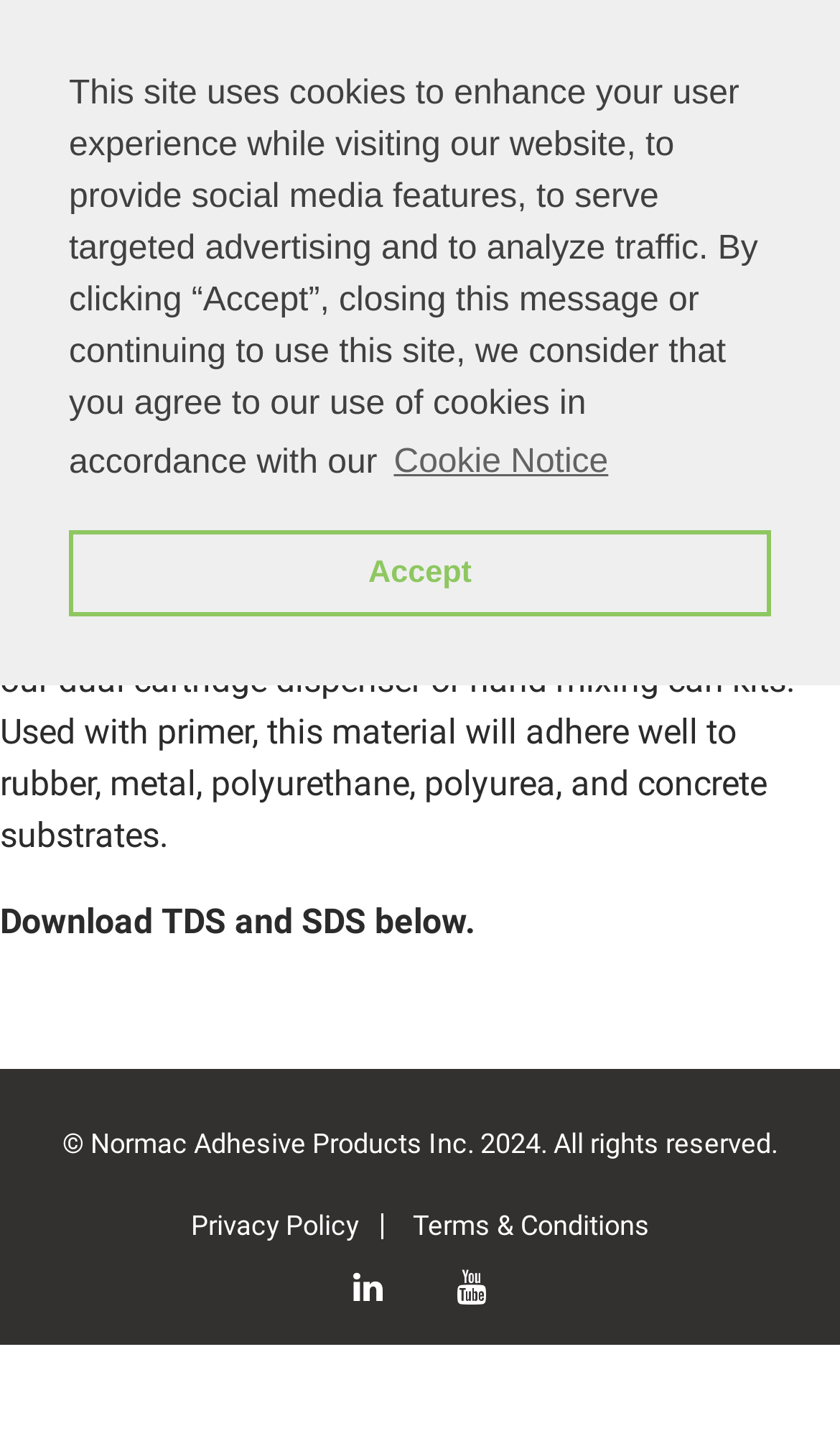What is the purpose of Normac UR-80LV?
From the image, provide a succinct answer in one word or a short phrase.

Surface protection and repair